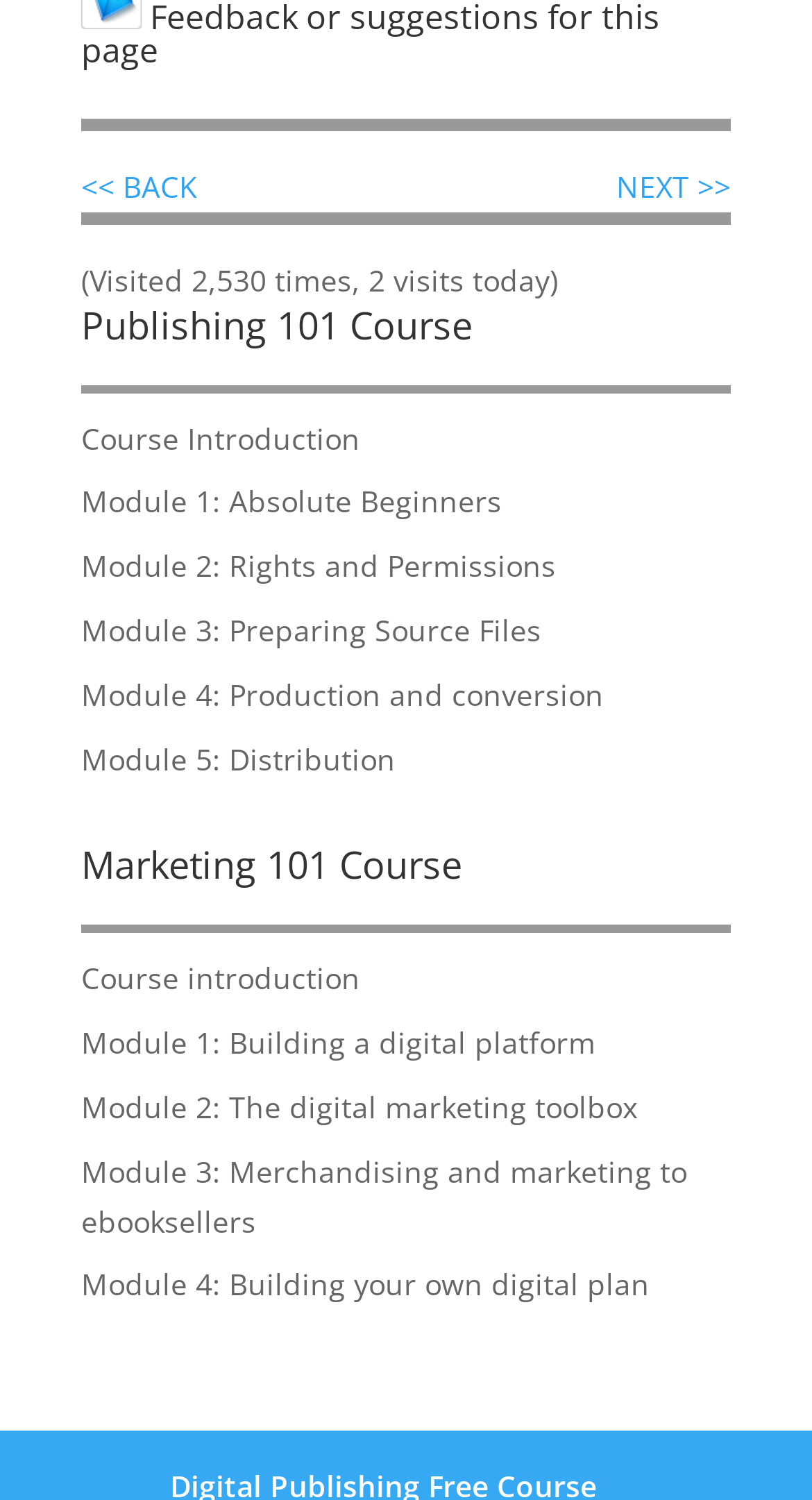Based on the image, please elaborate on the answer to the following question:
What is the total number of visits to this page today?

I looked at the text '(Visited 2,530 times, 2 visits today)' and found that it mentions 2 visits today. Therefore, the total number of visits to this page today is 2.